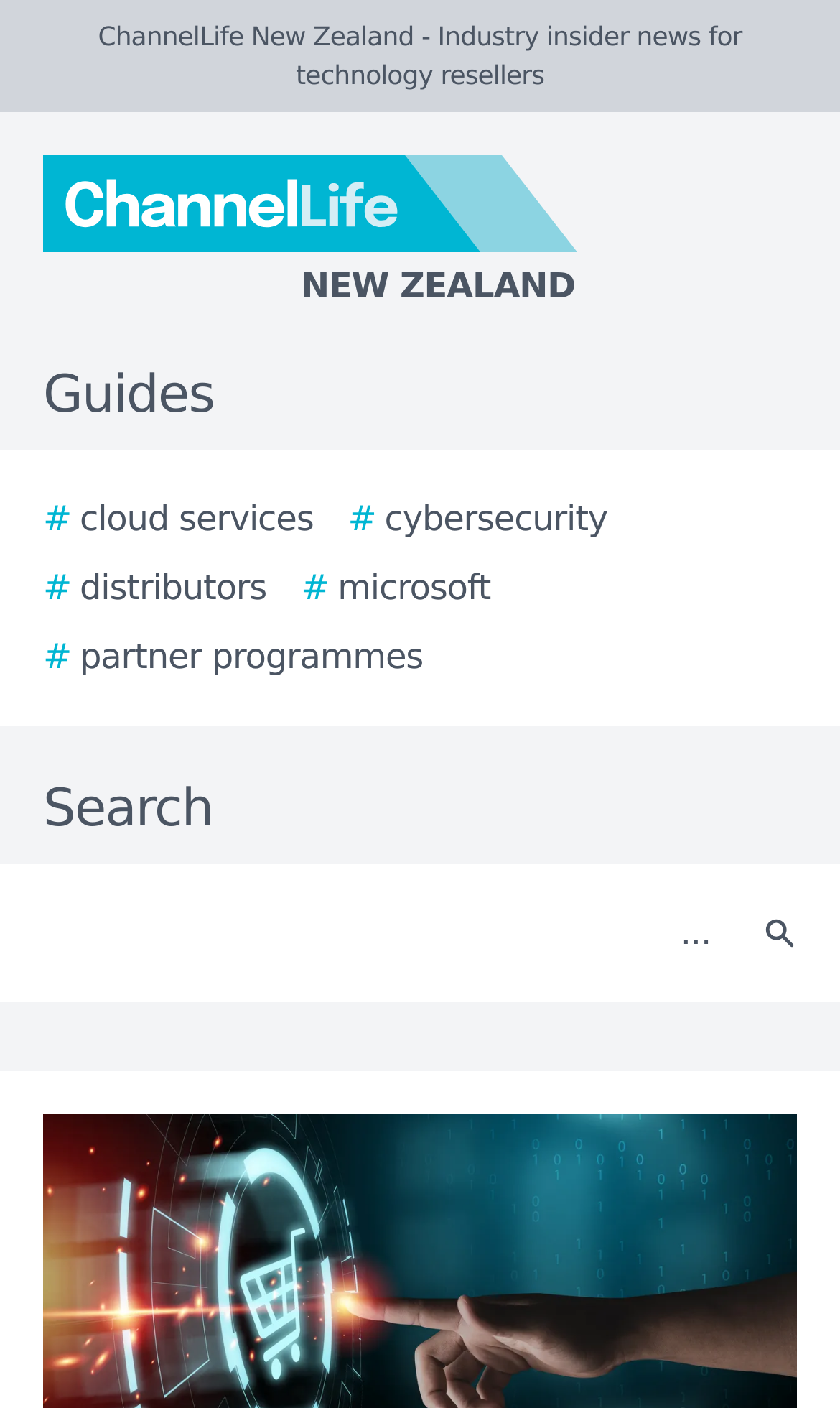Respond with a single word or short phrase to the following question: 
What is the logo on the top left?

ChannelLife New Zealand logo